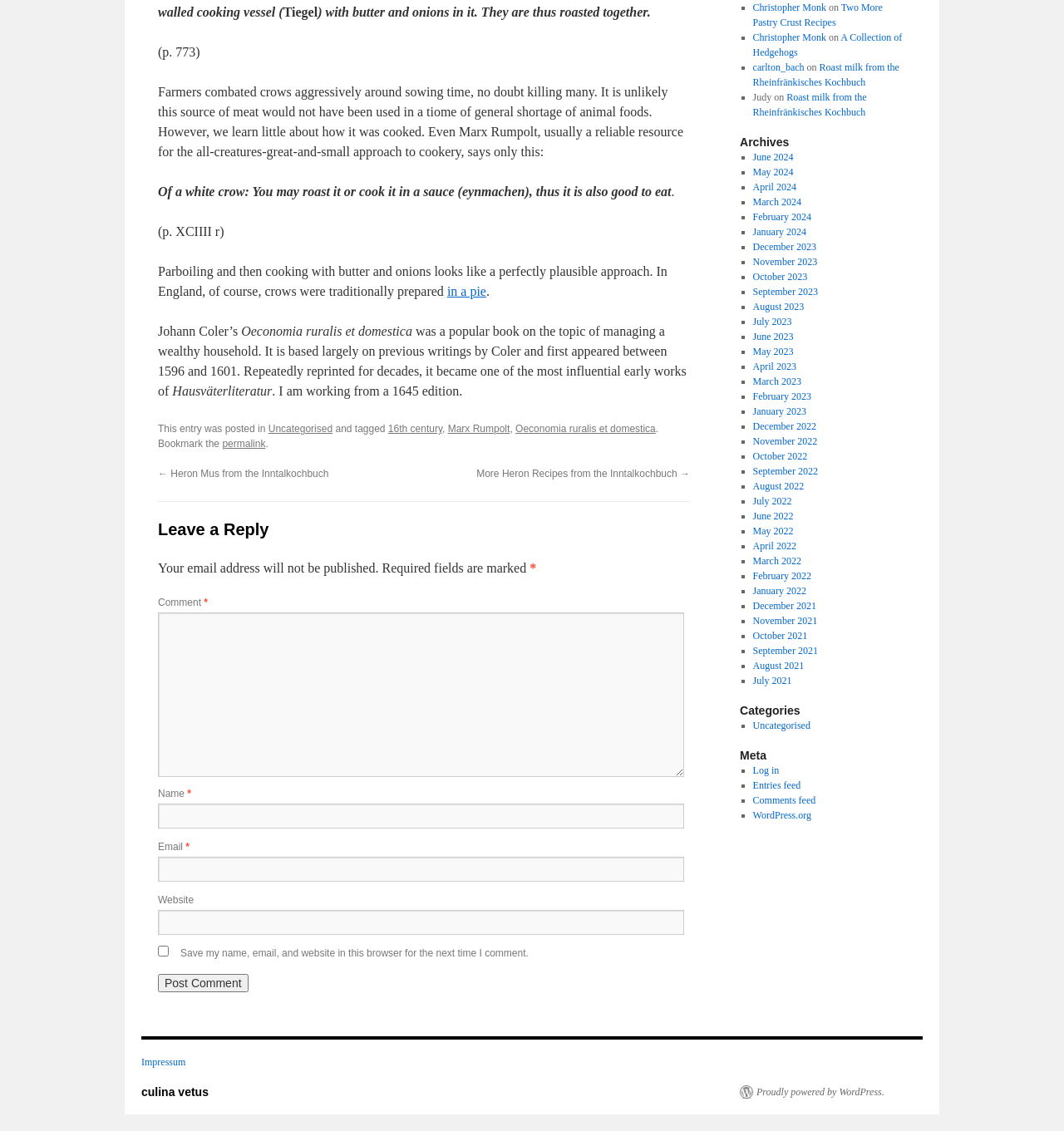Identify the bounding box coordinates for the UI element described as follows: Two More Pastry Crust Recipes. Use the format (top-left x, top-left y, bottom-right x, bottom-right y) and ensure all values are floating point numbers between 0 and 1.

[0.707, 0.001, 0.83, 0.025]